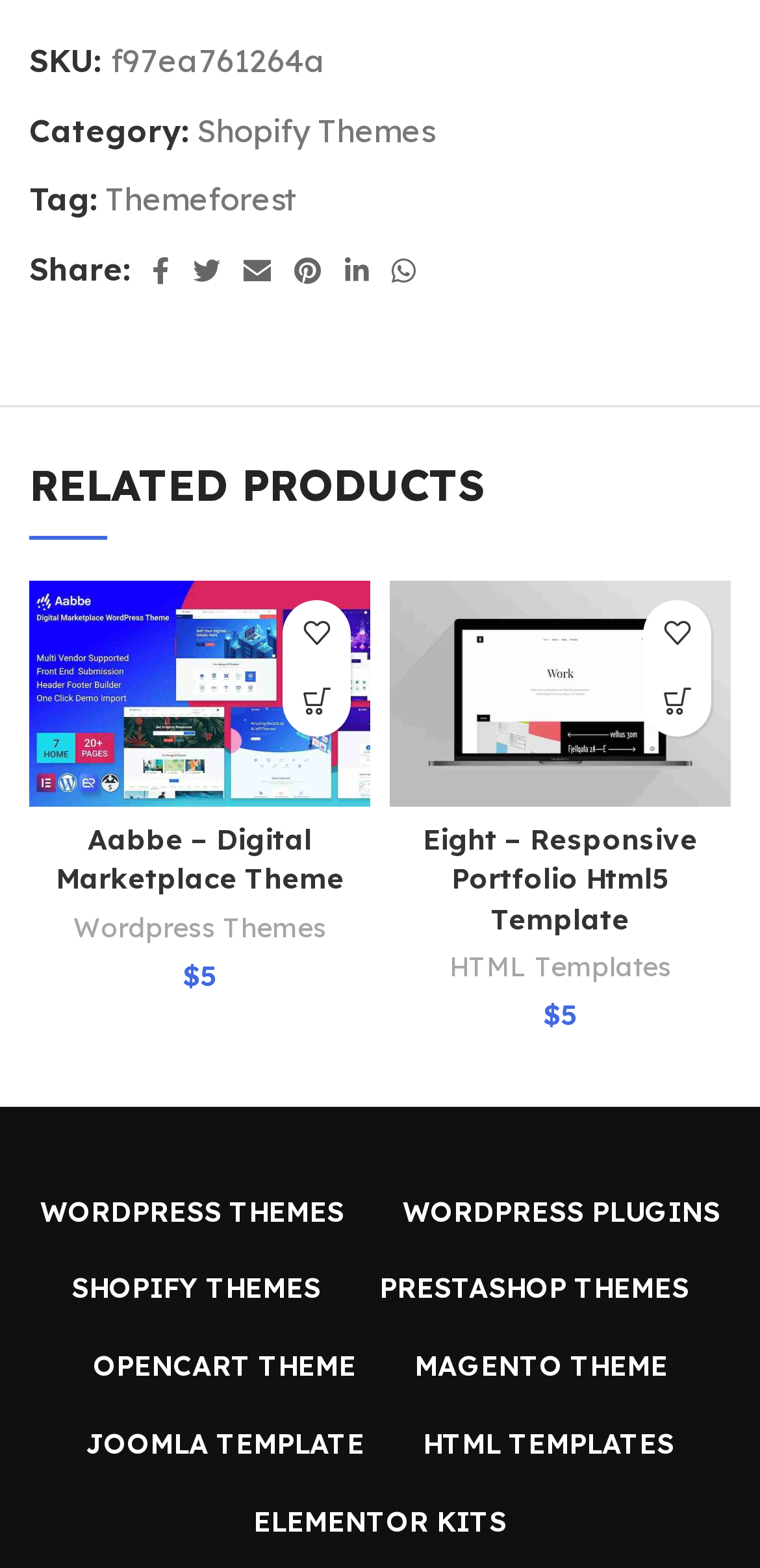What is the price of the product 'Aabbe – Digital Marketplace Theme'?
Look at the screenshot and respond with one word or a short phrase.

$